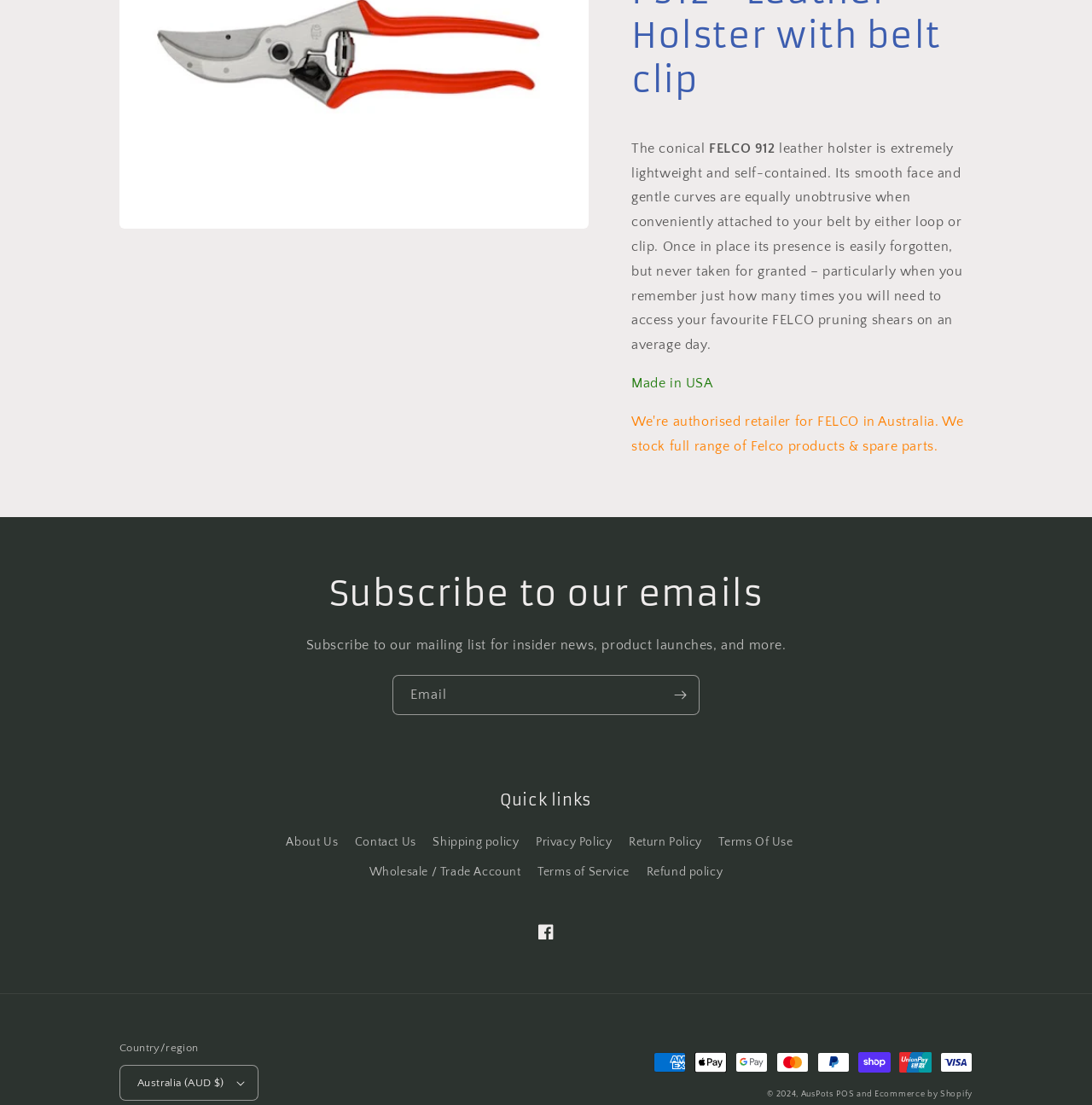From the webpage screenshot, identify the region described by Terms Of Use. Provide the bounding box coordinates as (top-left x, top-left y, bottom-right x, bottom-right y), with each value being a floating point number between 0 and 1.

[0.658, 0.749, 0.726, 0.776]